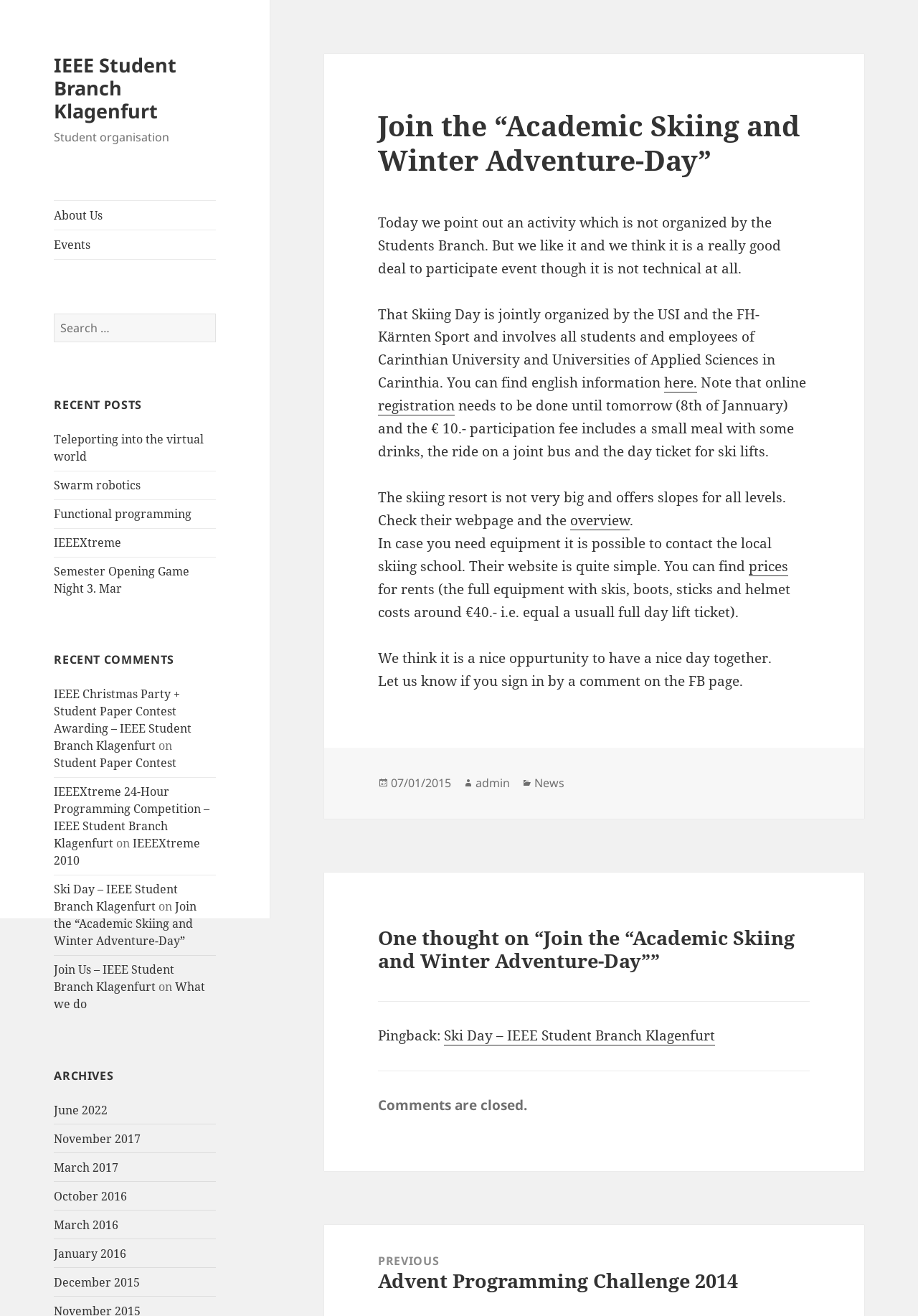Please specify the bounding box coordinates of the clickable section necessary to execute the following command: "Schedule a tour".

None